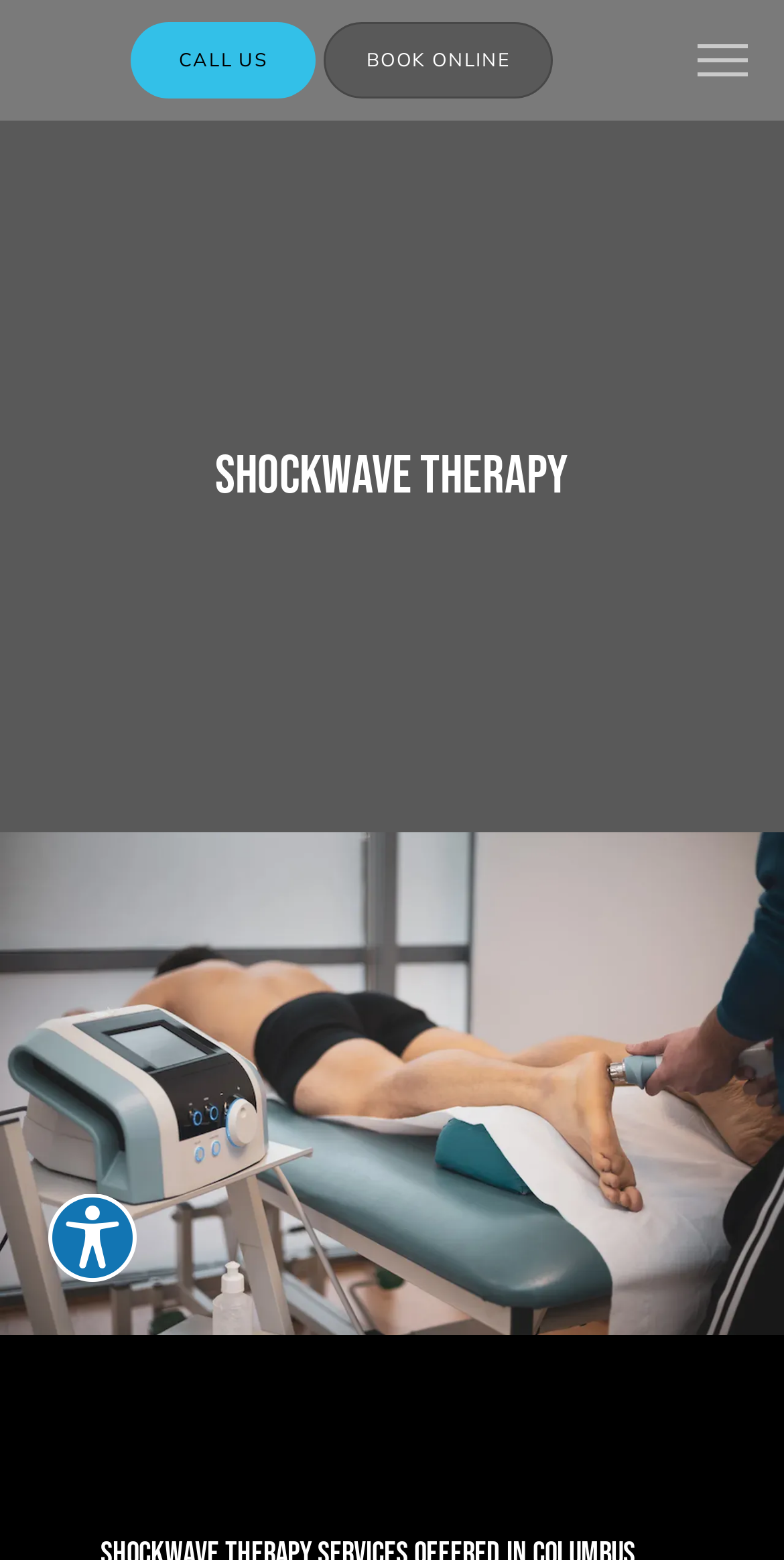Give a detailed account of the webpage's layout and content.

The webpage is about Dr. Daniel Geller, a Podiatrist and Foot & Ankle Surgeon, who provides Shockwave Therapy services to Columbus Circle, New York City, NY, and Doylestown, PA. 

At the top right corner, there is a button and a link to call or book an appointment online. On the top left, there is a logo of Dr. Daniel Geller, which is an image. Below the logo, there is a navigation menu with six links: HOME, ABOUT, SERVICES, TESTIMONIALS, CONTACT, and PATIENT RESOURCES. 

The main content of the webpage is an article that takes up most of the page. It starts with a heading "Shockwave Therapy" and is followed by an image related to Shockwave Therapy. 

At the bottom left corner, there is a section for accessibility options, which includes a button to explore accessibility options.